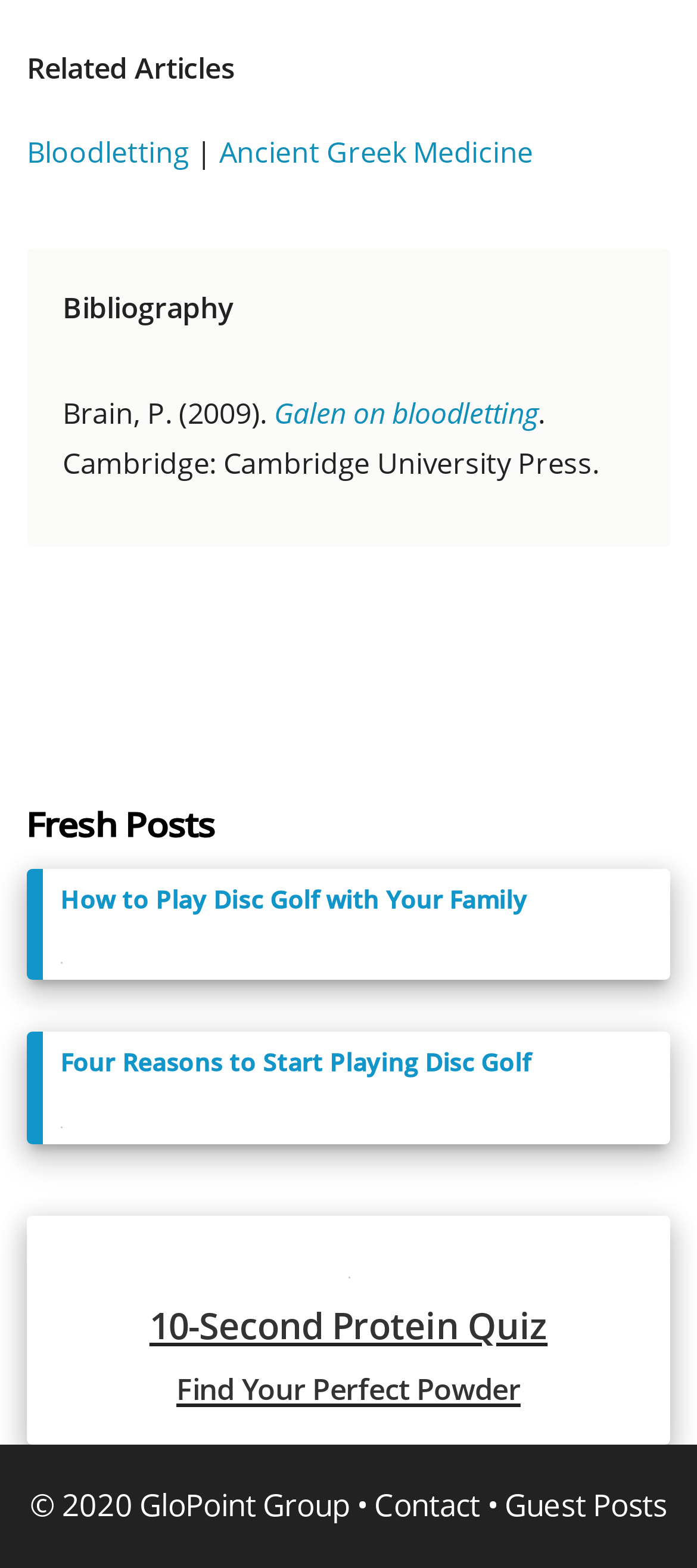Determine the bounding box coordinates of the target area to click to execute the following instruction: "Check out Galen on bloodletting."

[0.393, 0.251, 0.772, 0.276]